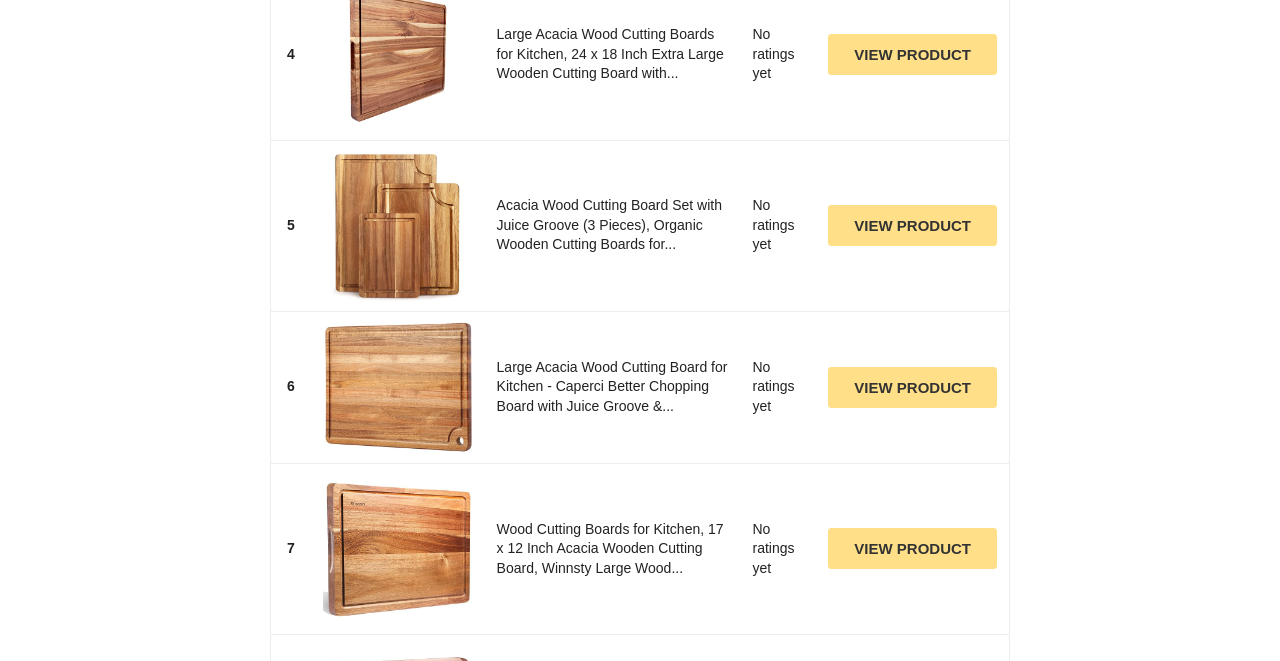What is the action that can be performed on each product?
Look at the image and respond with a single word or a short phrase.

View product